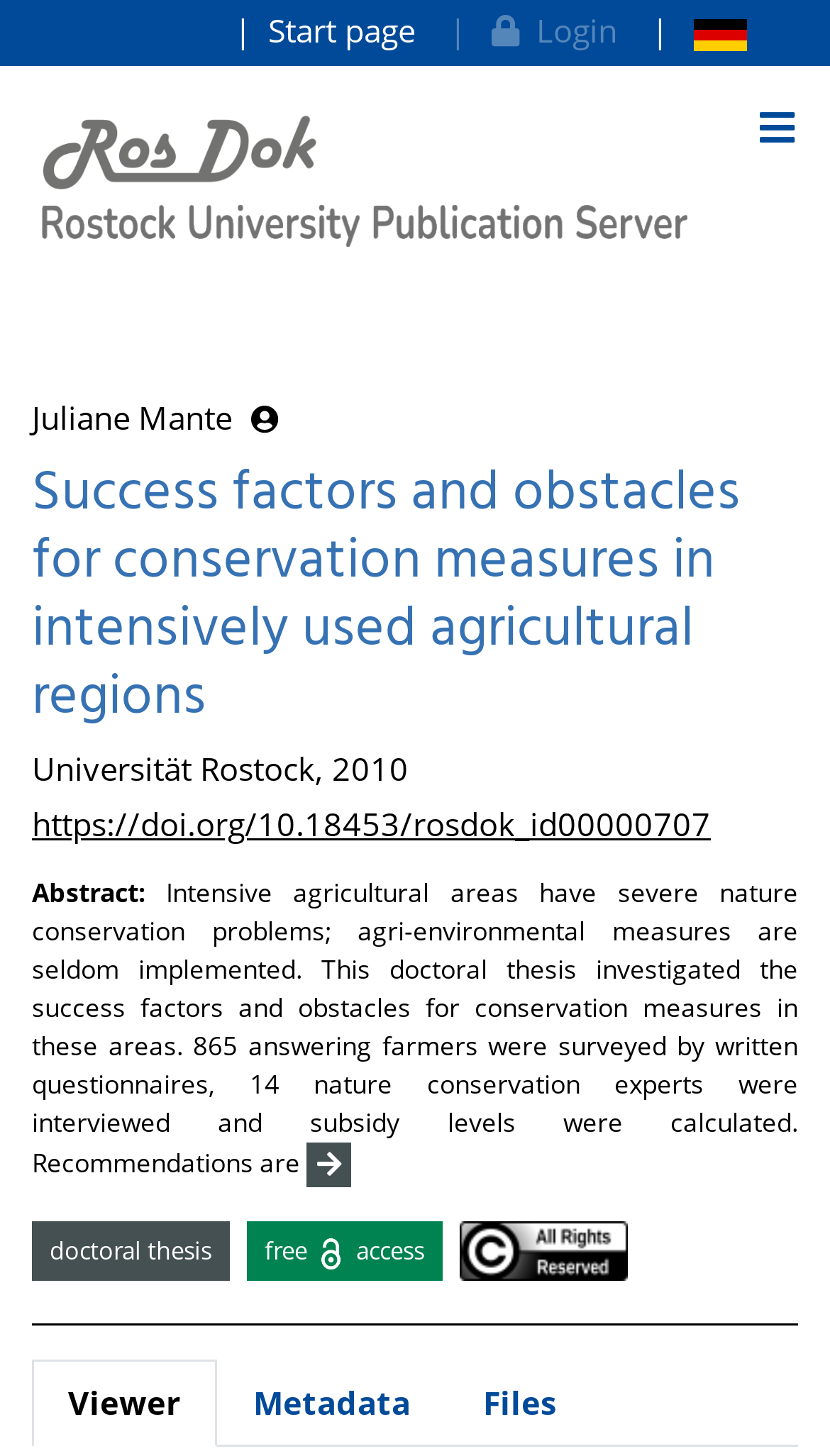Please determine the bounding box coordinates of the element's region to click for the following instruction: "View metadata".

[0.262, 0.934, 0.538, 0.994]